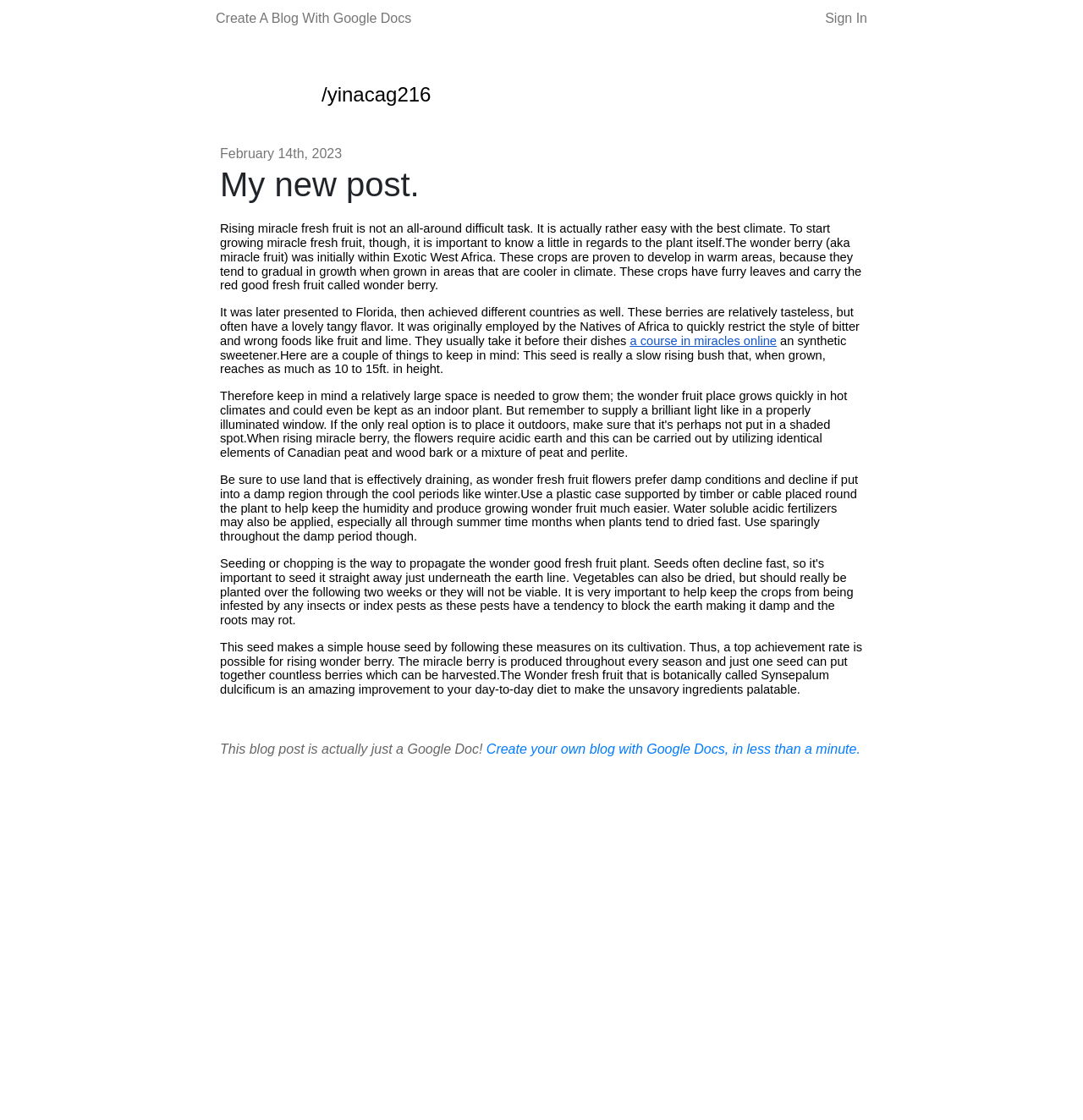Using the webpage screenshot, locate the HTML element that fits the following description and provide its bounding box: "a course in miracles online".

[0.582, 0.298, 0.717, 0.31]